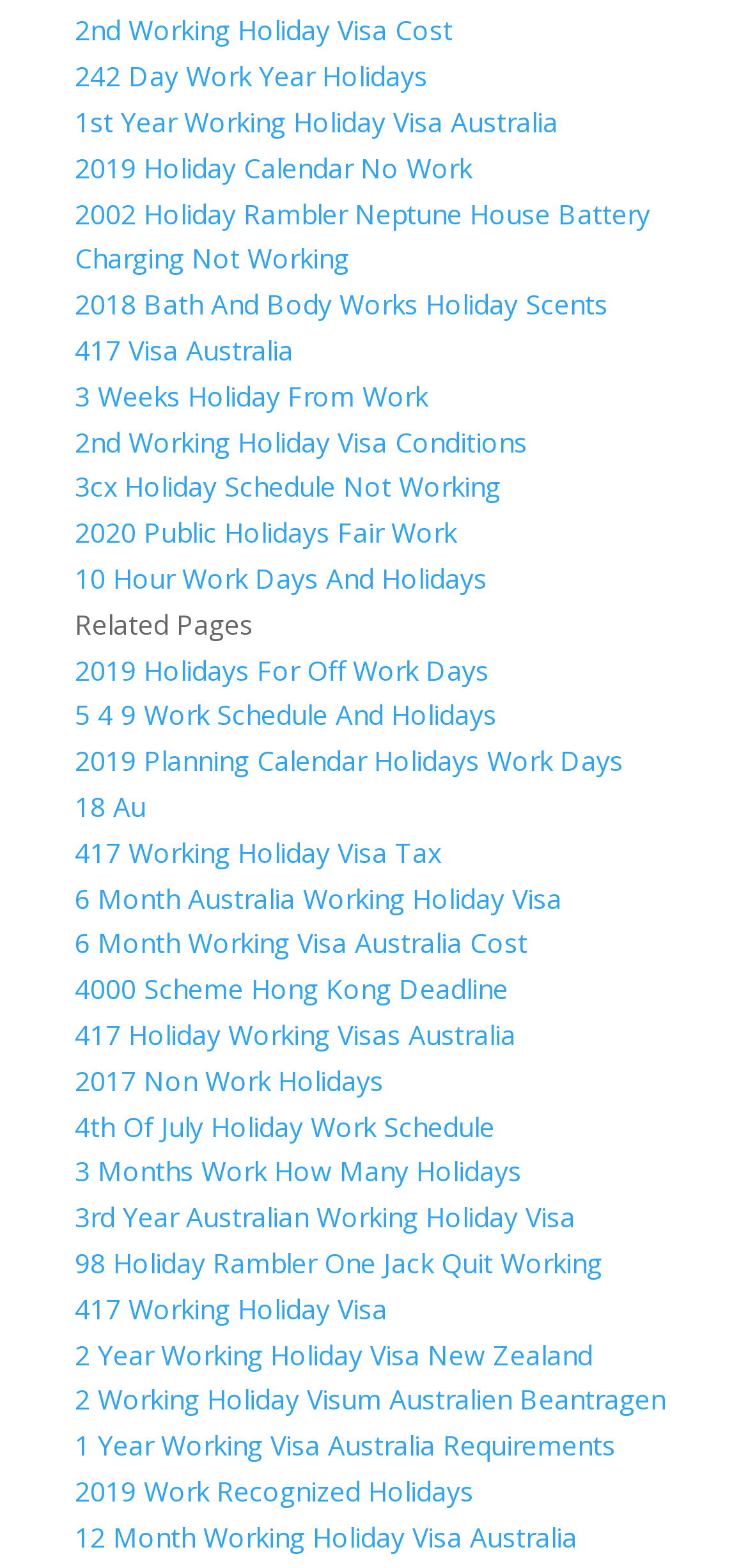Provide a single word or phrase answer to the question: 
How many links are on this webpage?

67